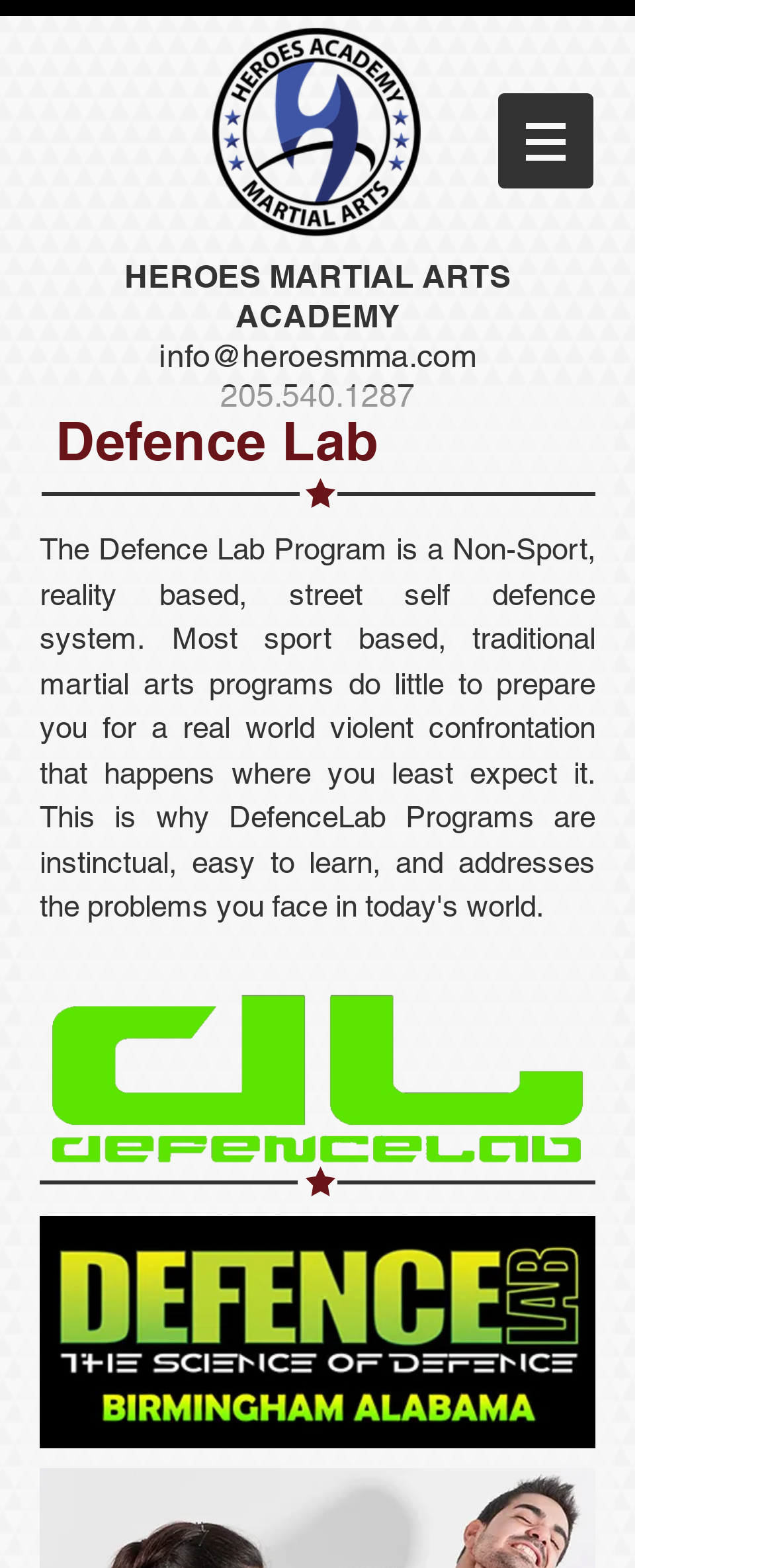Use a single word or phrase to answer this question: 
What is the phone number of the academy?

205.540.1287